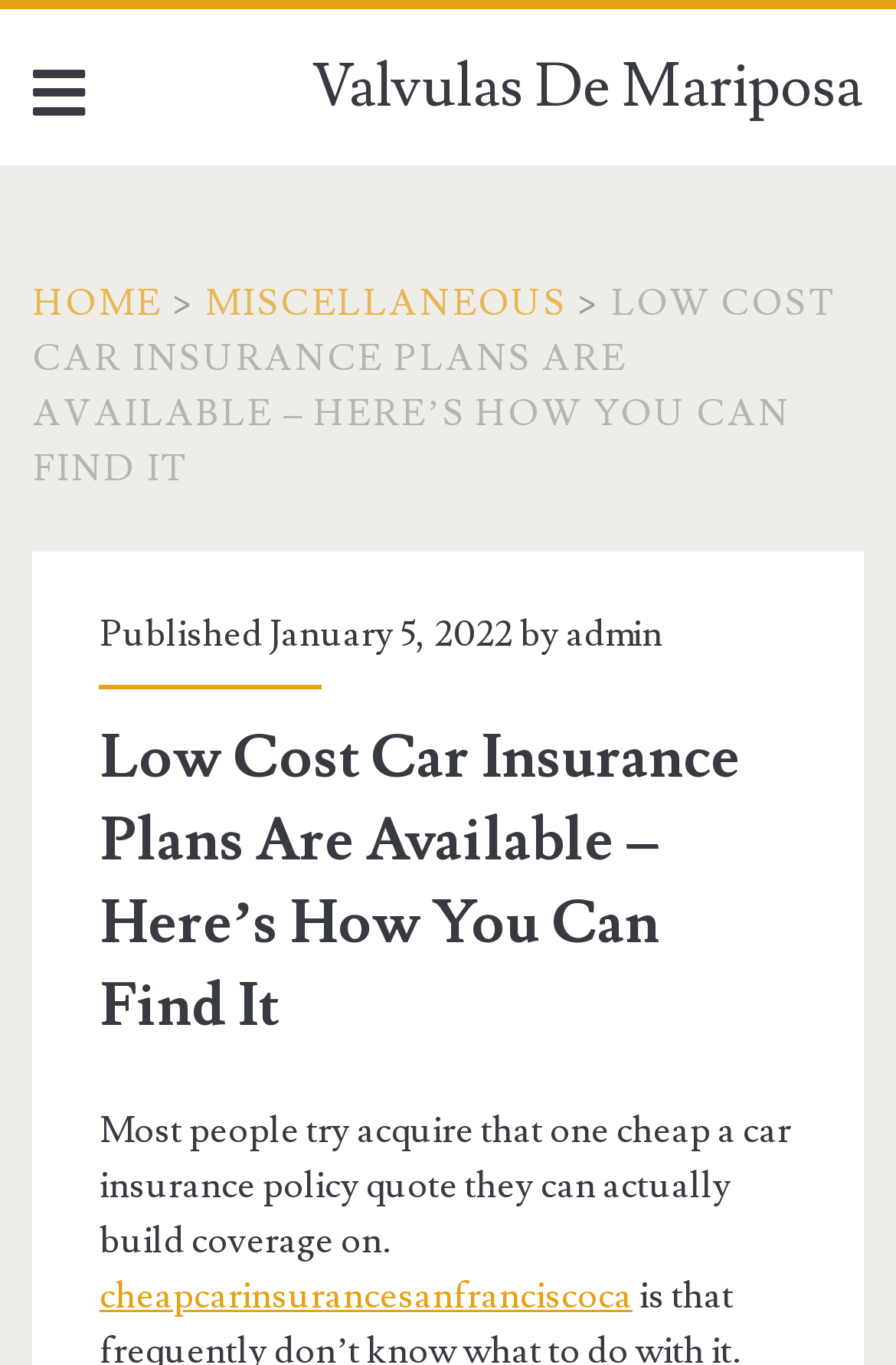Ascertain the bounding box coordinates for the UI element detailed here: "parent_node: Valvulas De Mariposa". The coordinates should be provided as [left, top, right, bottom] with each value being a float between 0 and 1.

[0.037, 0.04, 0.096, 0.099]